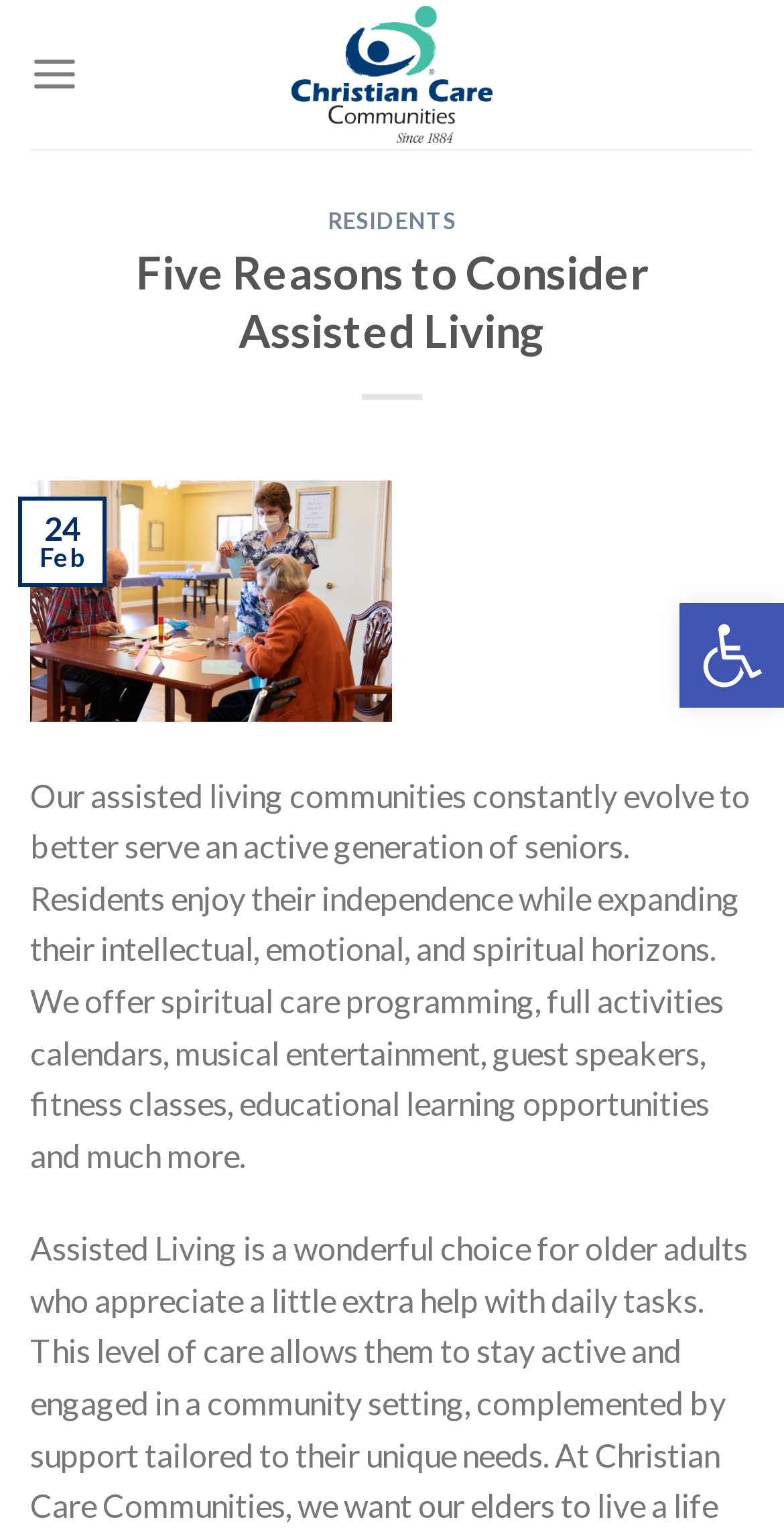What type of communities does Christian Care offer?
Please give a detailed and elaborate explanation in response to the question.

Based on the webpage, specifically the link 'Christian Care Communities' and the image with the same name, it can be inferred that Christian Care offers assisted living communities.